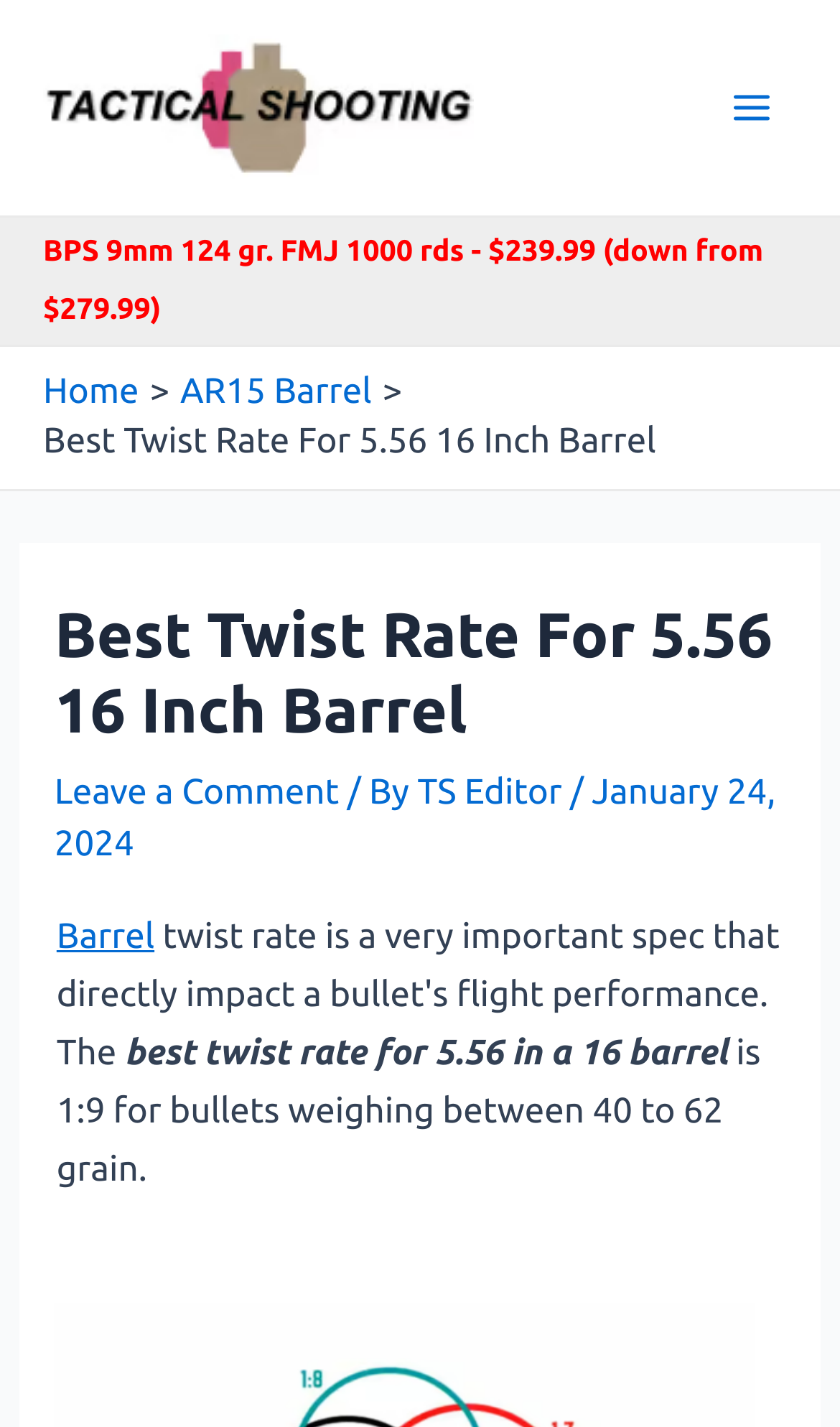Specify the bounding box coordinates of the element's region that should be clicked to achieve the following instruction: "Leave a comment on the article". The bounding box coordinates consist of four float numbers between 0 and 1, in the format [left, top, right, bottom].

[0.065, 0.542, 0.404, 0.569]